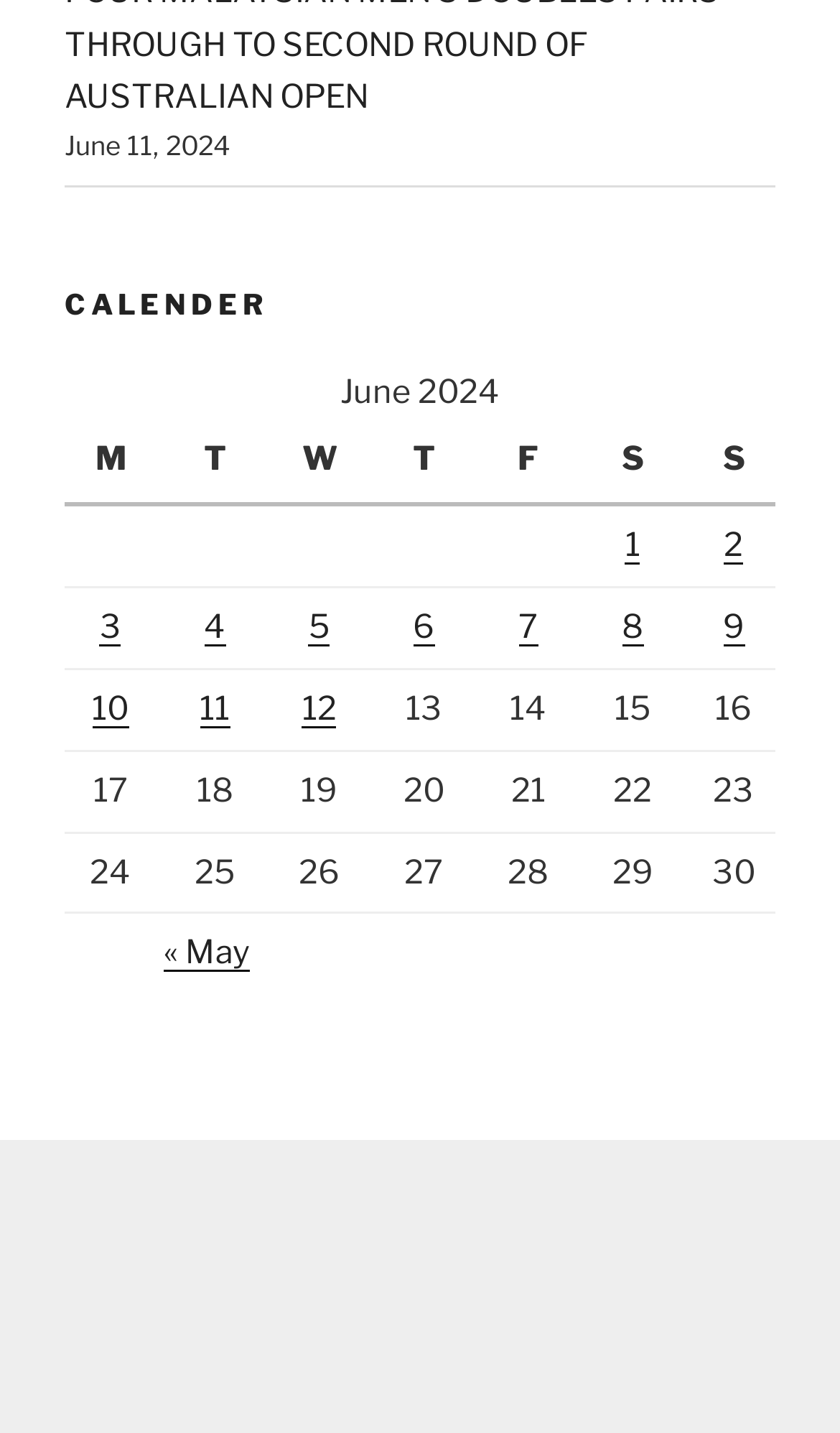Please provide the bounding box coordinates for the element that needs to be clicked to perform the instruction: "View posts published on June 2, 2024". The coordinates must consist of four float numbers between 0 and 1, formatted as [left, top, right, bottom].

[0.862, 0.367, 0.885, 0.394]